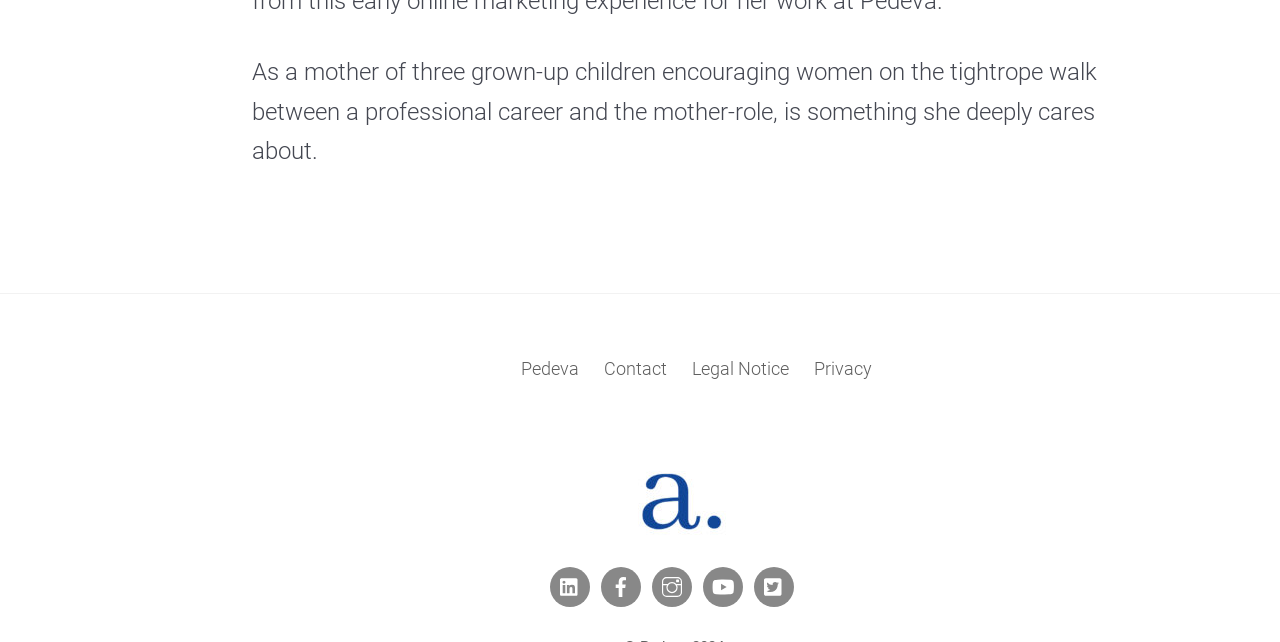Can you find the bounding box coordinates for the element that needs to be clicked to execute this instruction: "Watch Pedeva's YouTube videos"? The coordinates should be given as four float numbers between 0 and 1, i.e., [left, top, right, bottom].

[0.549, 0.889, 0.58, 0.933]